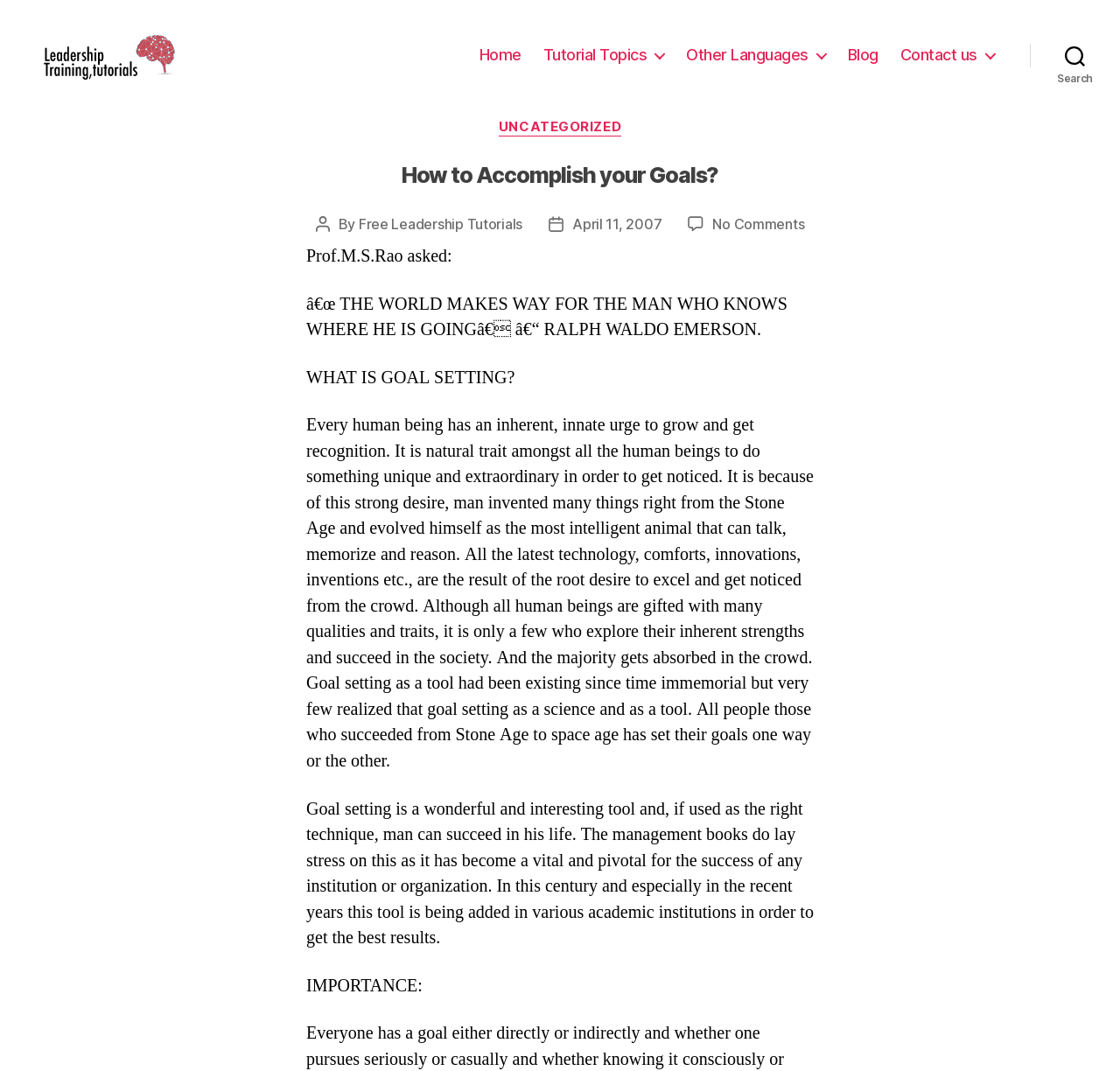Please provide the bounding box coordinates for the UI element as described: "Contact us". The coordinates must be four floats between 0 and 1, represented as [left, top, right, bottom].

[0.804, 0.043, 0.888, 0.06]